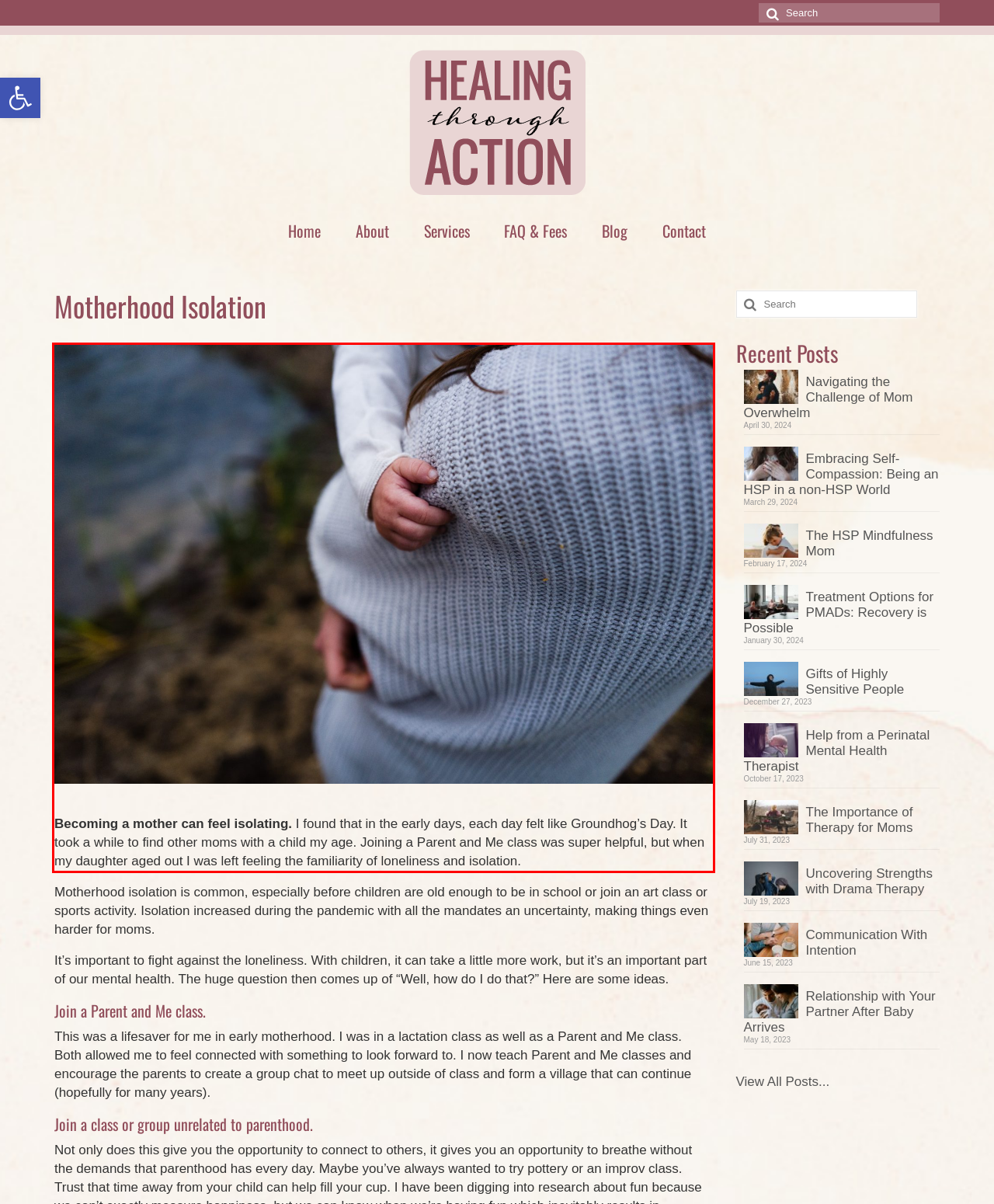Identify the text inside the red bounding box in the provided webpage screenshot and transcribe it.

Becoming a mother can feel isolating. I found that in the early days, each day felt like Groundhog’s Day. It took a while to find other moms with a child my age. Joining a Parent and Me class was super helpful, but when my daughter aged out I was left feeling the familiarity of loneliness and isolation.